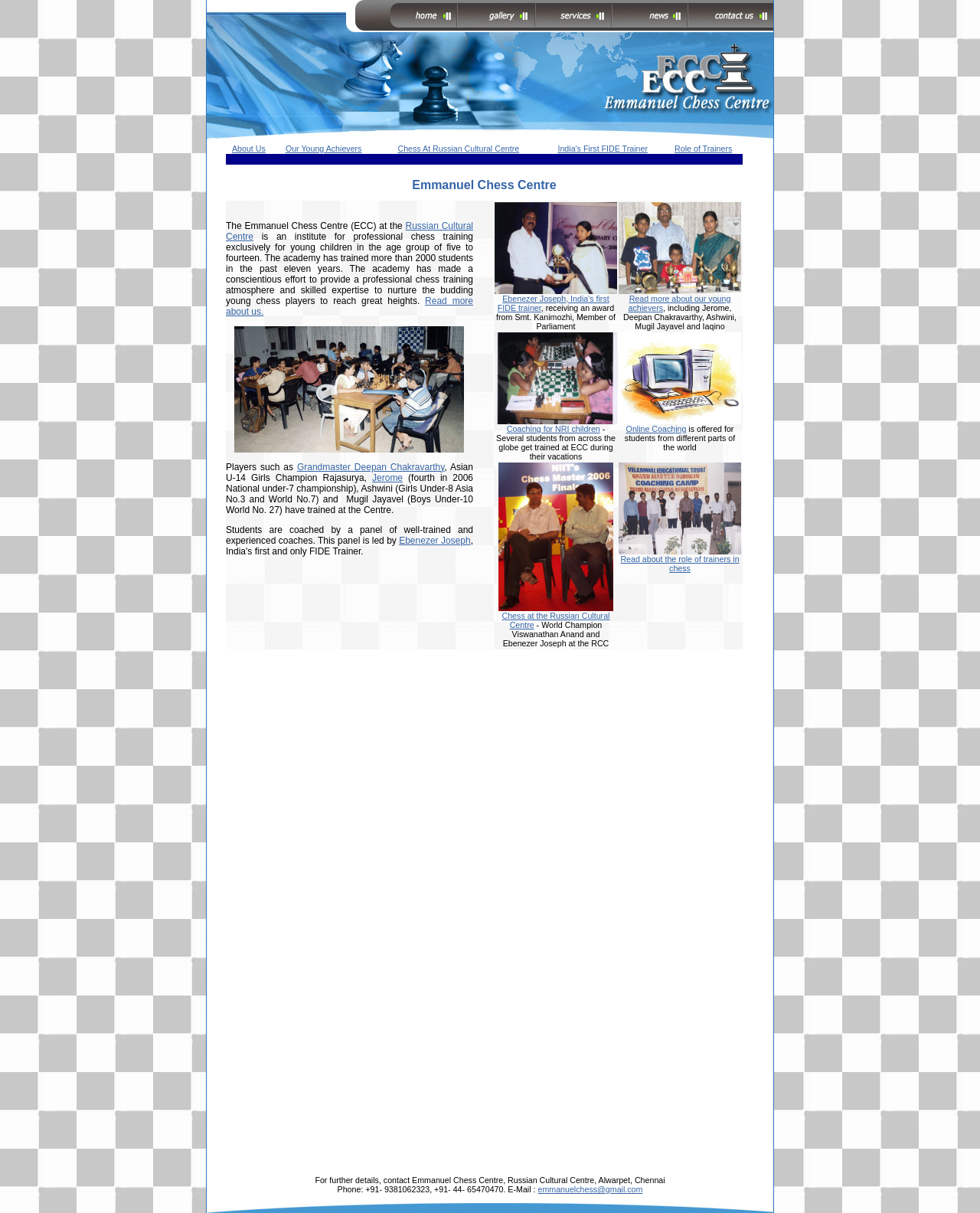How many students have been trained at the centre?
Provide a thorough and detailed answer to the question.

The number of students trained at the centre can be found in the main content of the webpage, where it is written that 'The academy has trained more than 2000 students in the past eleven years'.